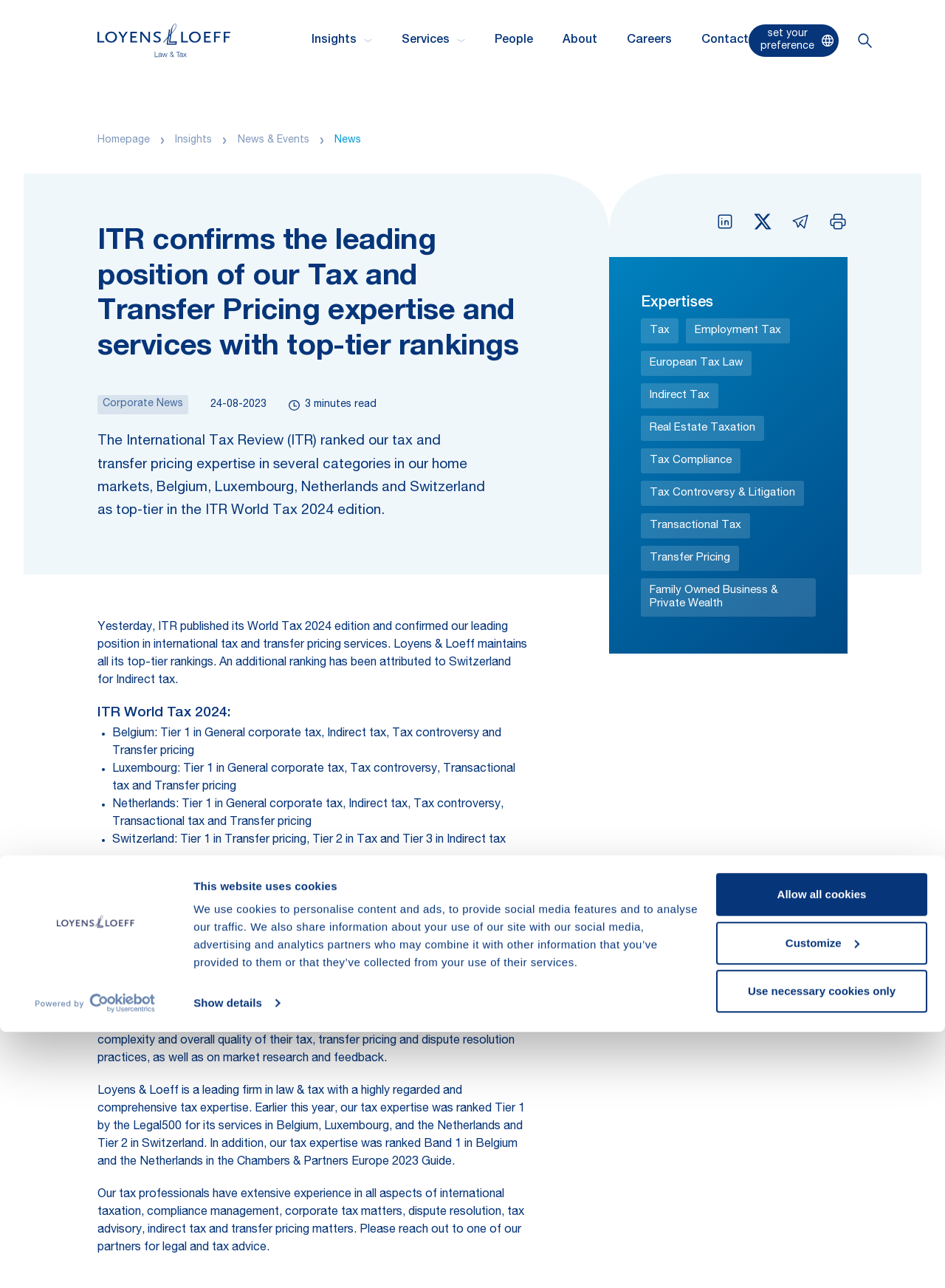Provide a brief response to the question below using a single word or phrase: 
What is the name of the publication that ranked Loyens & Loeff?

International Tax Review